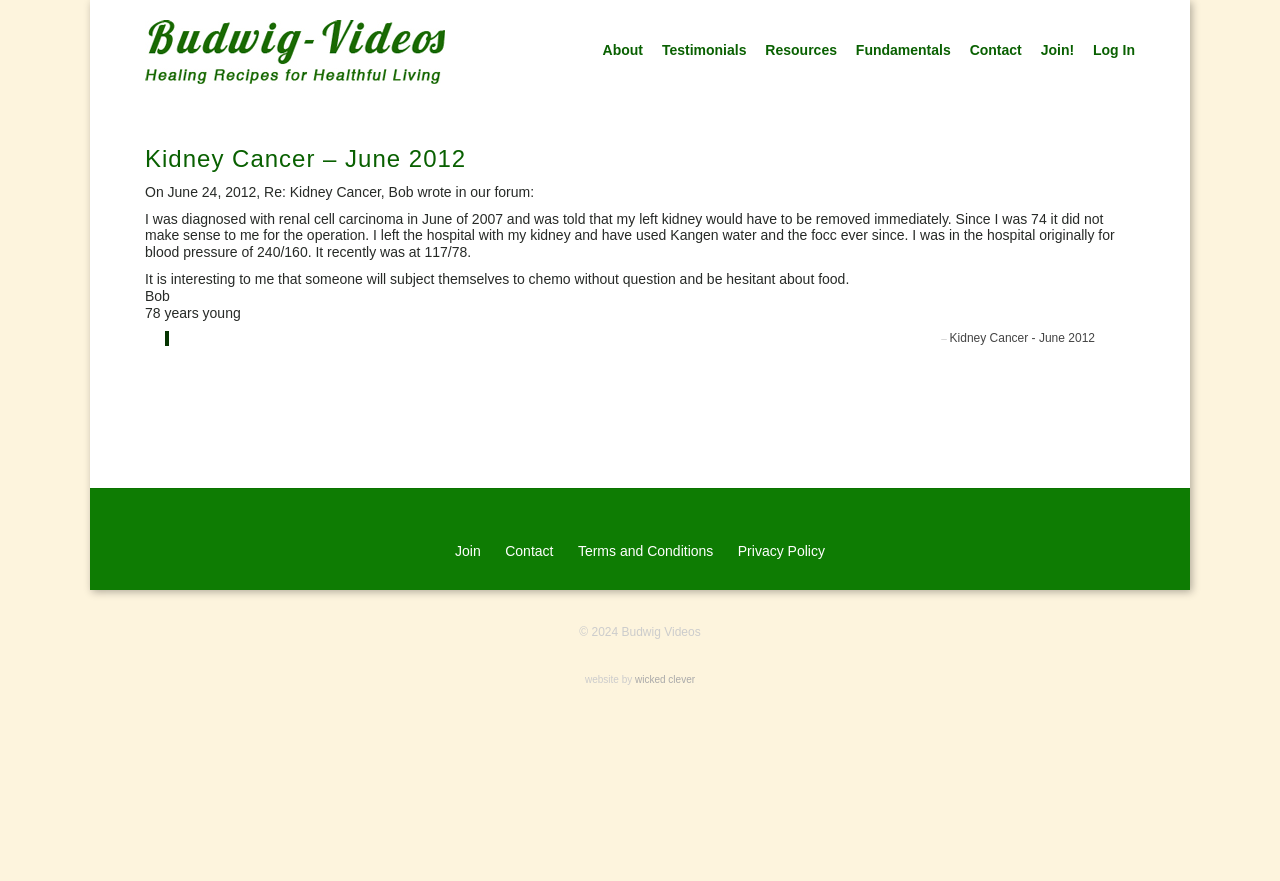Explain the webpage's layout and main content in detail.

The webpage is about Budwig Videos, specifically focusing on healing recipes for healthful living. At the top left, there is a link to the homepage. On the top right, there is a "Skip to content" link. The main navigation menu is located at the top center, featuring links to "About", "Resources", "Fundamentals", "Contact", "Join!", and "Log In".

The main content area is divided into two sections. The top section features an article about kidney cancer, with a heading "Kidney Cancer – June 2012". Below the heading, there is a testimonial from Bob, a 78-year-old individual who shares his experience with kidney cancer and how he used Kangen water and the focc to manage his condition. The testimonial is followed by a brief statement from Bob.

On the right side of the article, there is a section with the title "Kidney Cancer - June 2012" in a smaller font size. At the bottom of the page, there is a footer section with links to "Join", "Contact", "Terms and Conditions", and "Privacy Policy". The webpage also features a copyright notice "© 2024 Budwig Videos" and a credit to the website developer "wicked clever" at the very bottom.